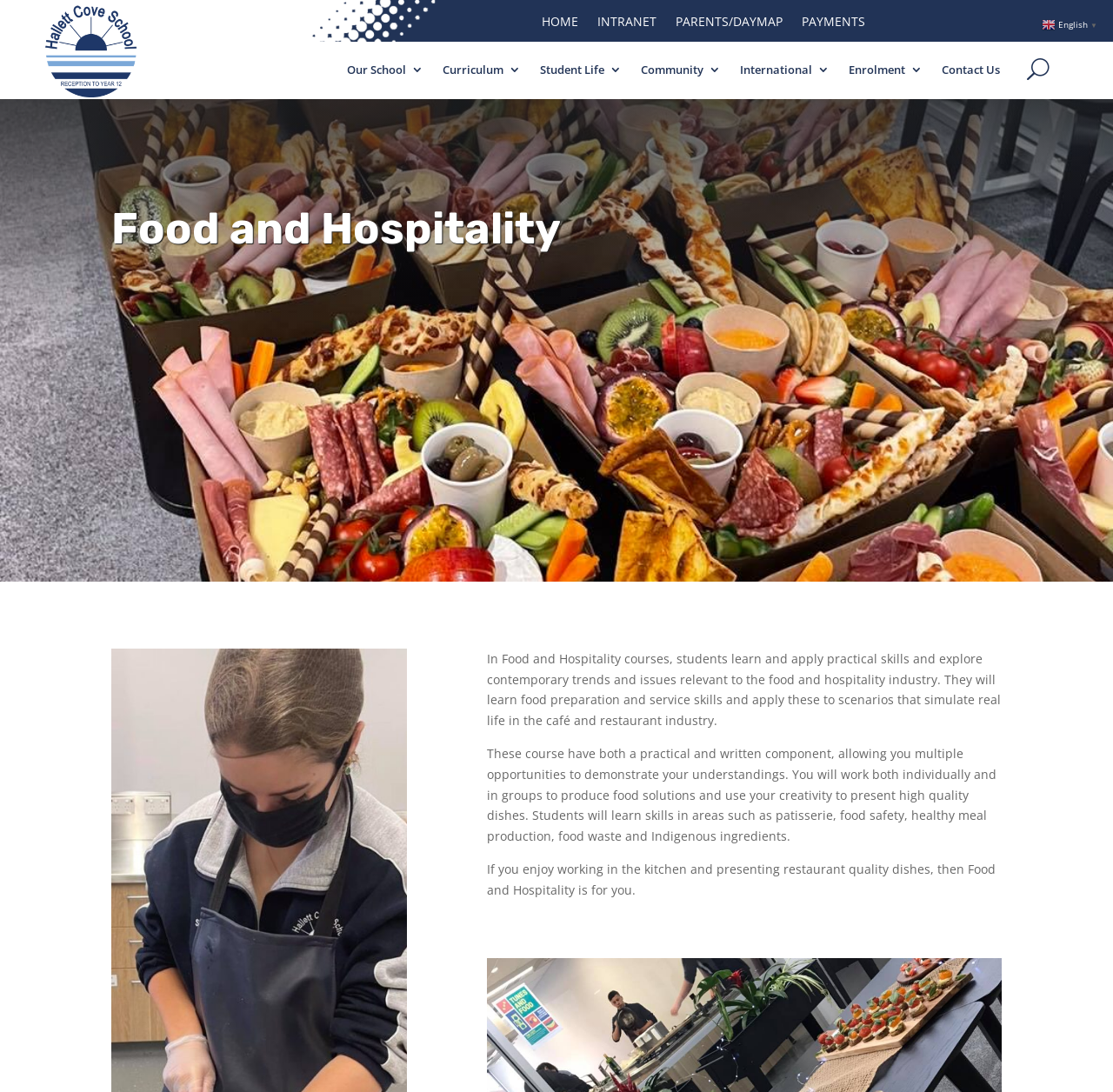Identify the bounding box coordinates of the section to be clicked to complete the task described by the following instruction: "Click the U button". The coordinates should be four float numbers between 0 and 1, formatted as [left, top, right, bottom].

[0.907, 0.051, 0.943, 0.075]